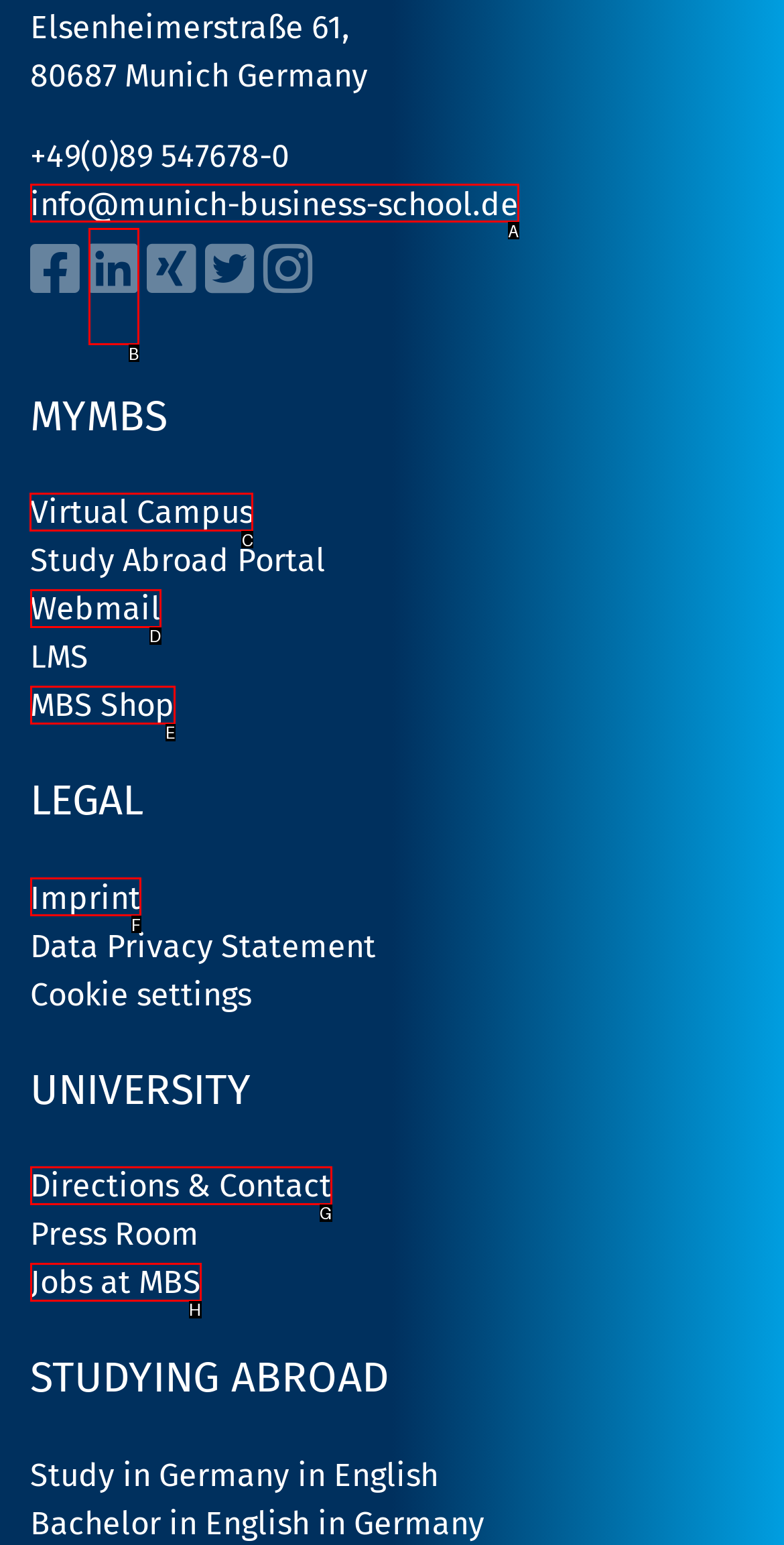Identify which lettered option to click to carry out the task: visit the virtual campus. Provide the letter as your answer.

C